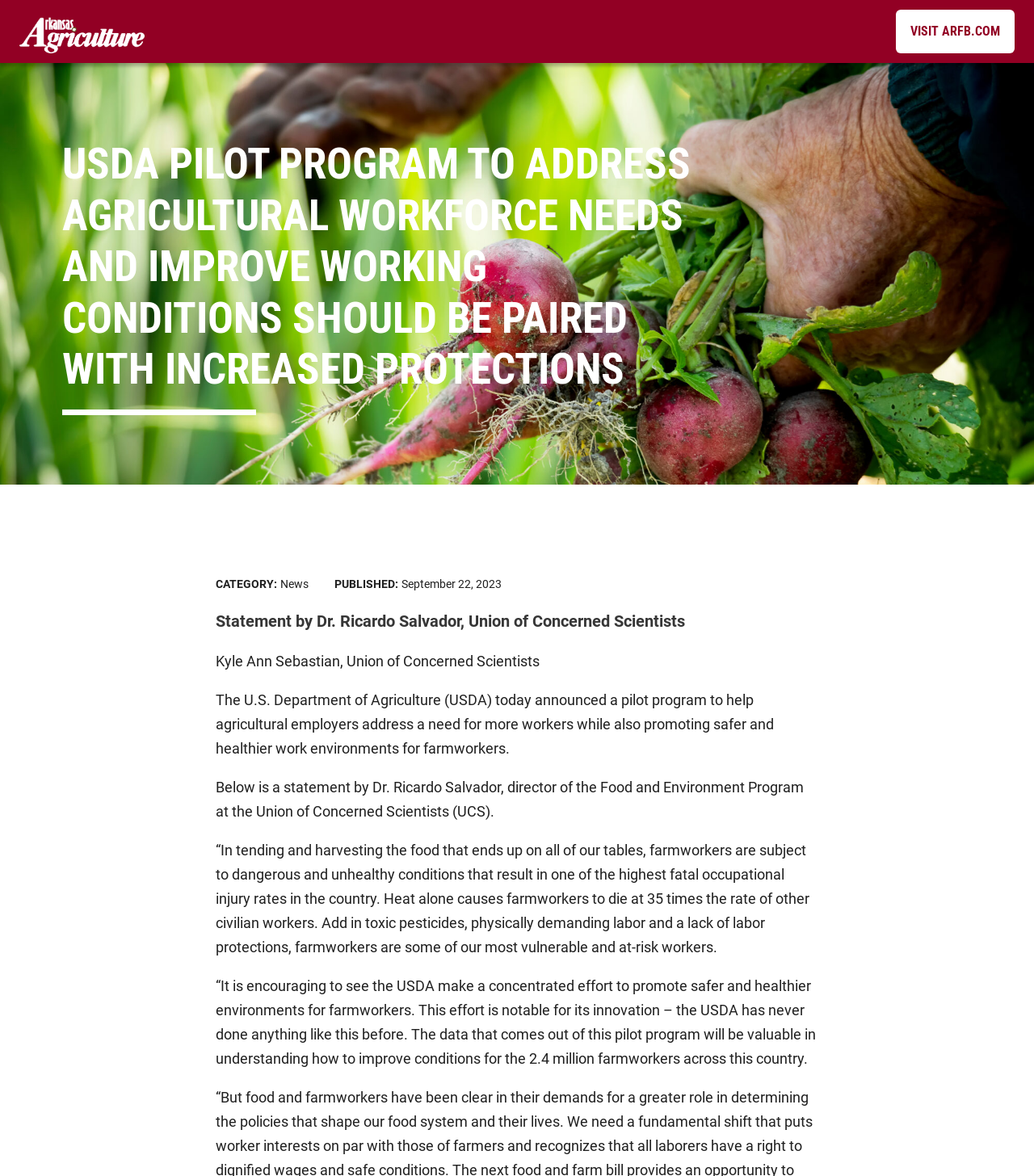Illustrate the webpage thoroughly, mentioning all important details.

The webpage appears to be an article or news piece discussing a USDA pilot program aimed at addressing agricultural workforce needs and improving working conditions. 

At the top left of the page, there is a link to "return home". On the top right, there is a link to "VISIT ARFB.COM". 

Below these links, there is a header section that spans the entire width of the page. Within this section, there is a main heading that reads "USDA PILOT PROGRAM TO ADDRESS AGRICULTURAL WORKFORCE NEEDS AND IMPROVE WORKING CONDITIONS SHOULD BE PAIRED WITH INCREASED PROTECTIONS". 

Underneath the header section, there are several lines of text. On the left side, there is a category label, followed by a link to "News" and a publication date of "September 22, 2023". 

To the right of these labels, there are several paragraphs of text. The first paragraph is a statement by Dr. Ricardo Salvador and Kyle Ann Sebastian from the Union of Concerned Scientists, discussing the USDA's pilot program and its goals. 

The following paragraphs are a statement by Dr. Ricardo Salvador, discussing the dangers and unhealthy conditions faced by farmworkers, and the importance of promoting safer and healthier environments for them. There are also links to specific statistics, such as "35 times" and "2.4 million farmworkers", which provide additional context to the statement.